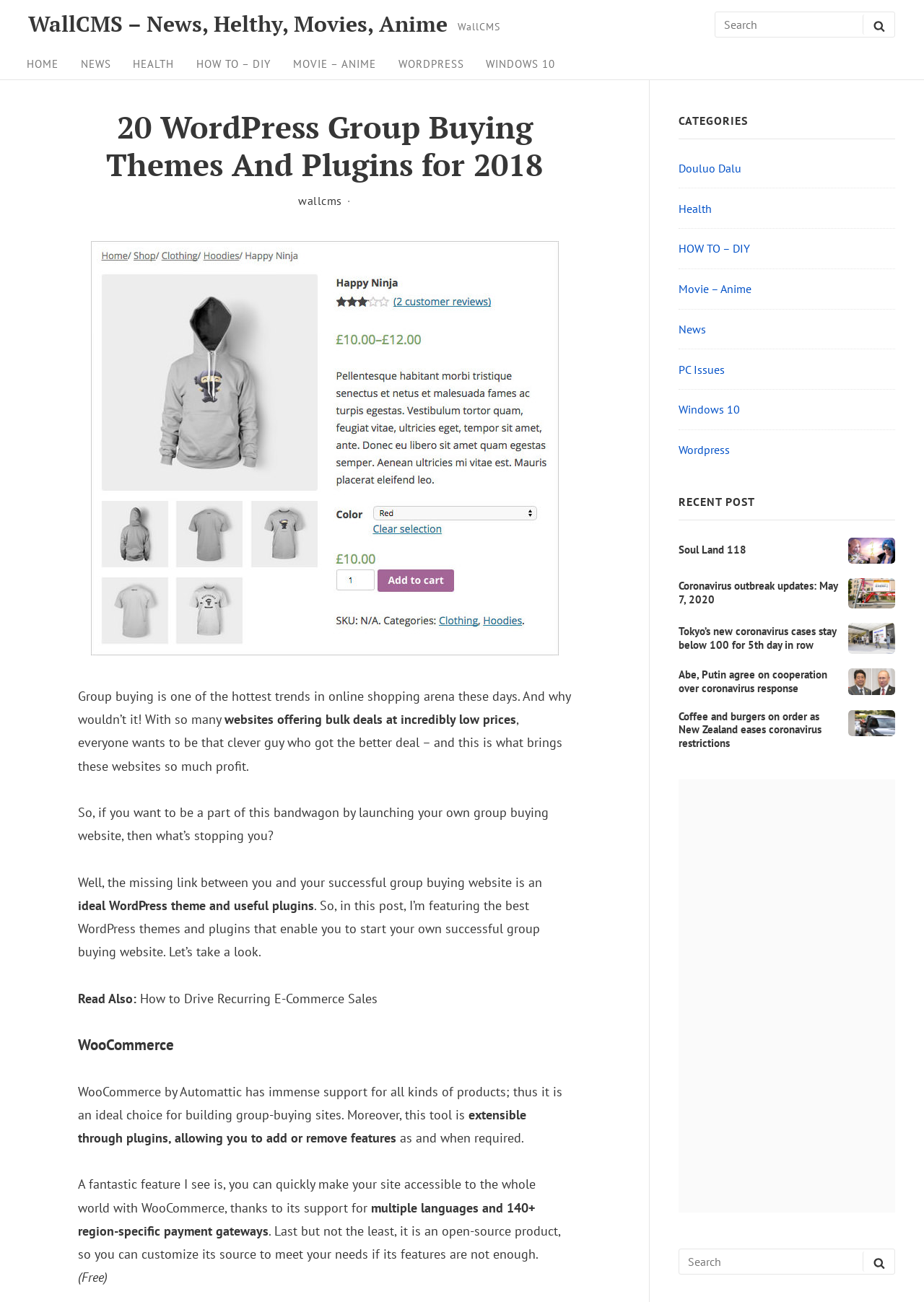Please determine the bounding box coordinates of the element to click in order to execute the following instruction: "Search for something". The coordinates should be four float numbers between 0 and 1, specified as [left, top, right, bottom].

[0.773, 0.009, 0.969, 0.029]